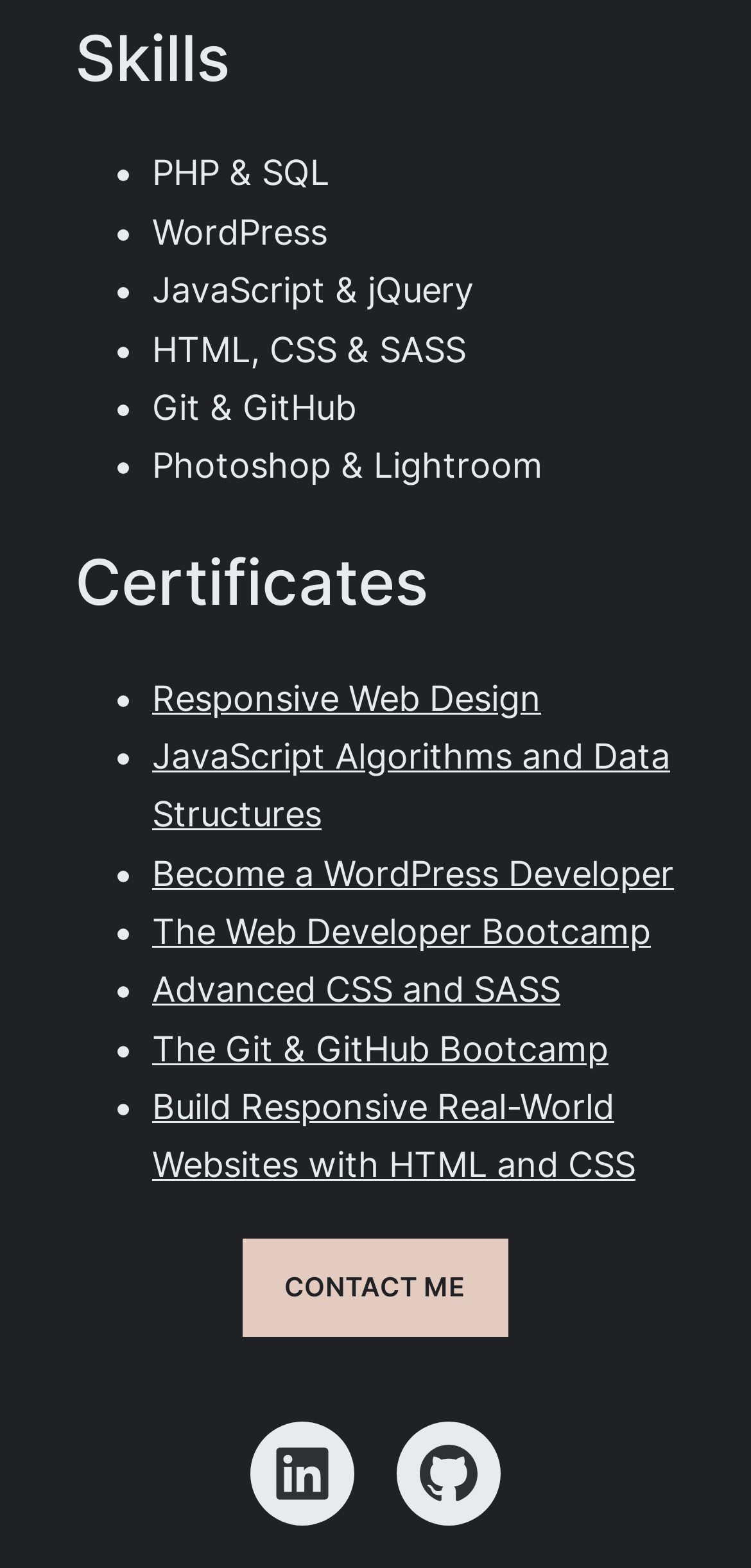Indicate the bounding box coordinates of the element that must be clicked to execute the instruction: "Check certificates". The coordinates should be given as four float numbers between 0 and 1, i.e., [left, top, right, bottom].

[0.1, 0.344, 0.9, 0.4]